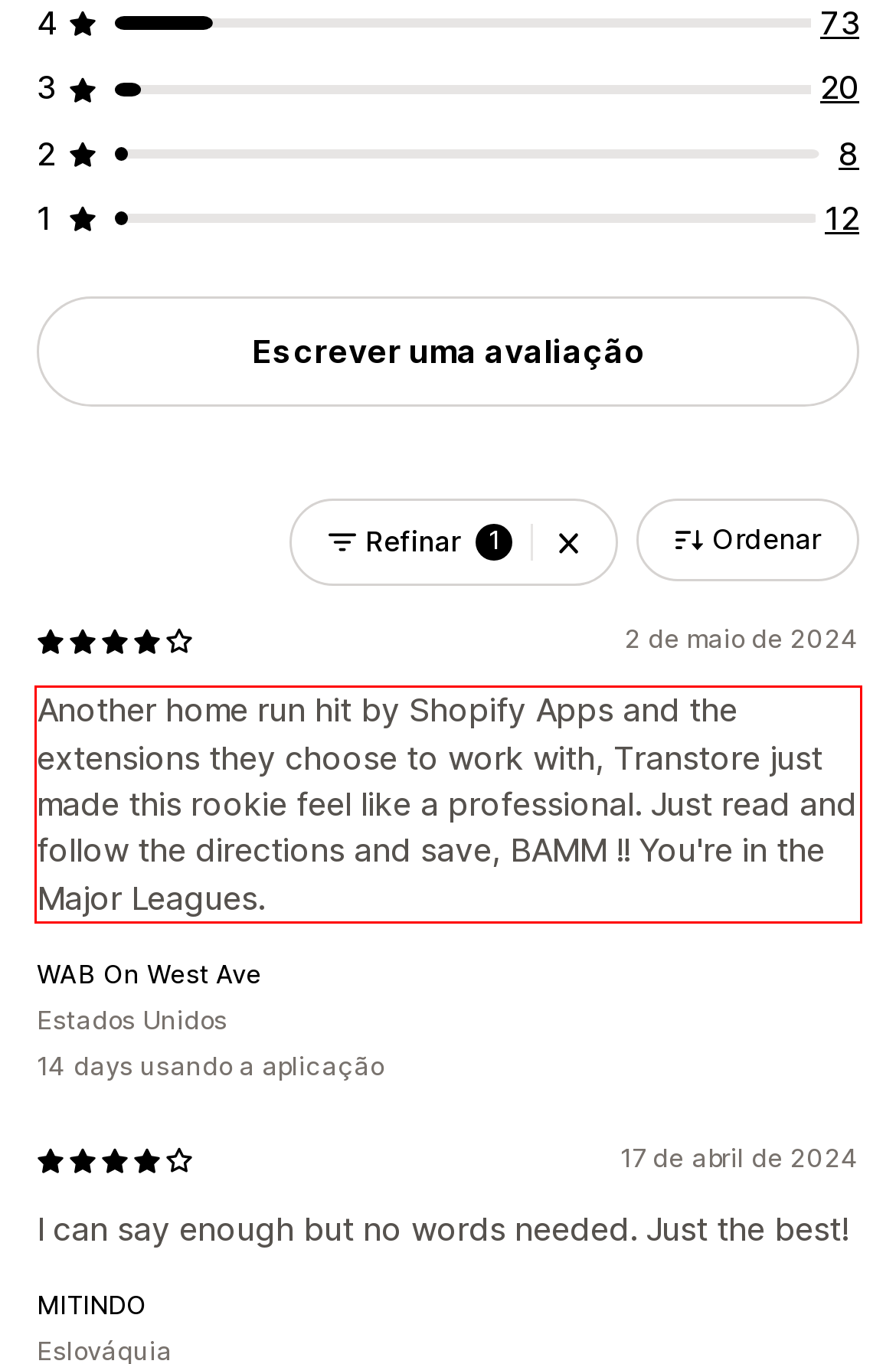Please examine the screenshot of the webpage and read the text present within the red rectangle bounding box.

Another home run hit by Shopify Apps and the extensions they choose to work with, Transtore just made this rookie feel like a professional. Just read and follow the directions and save, BAMM !! You're in the Major Leagues.